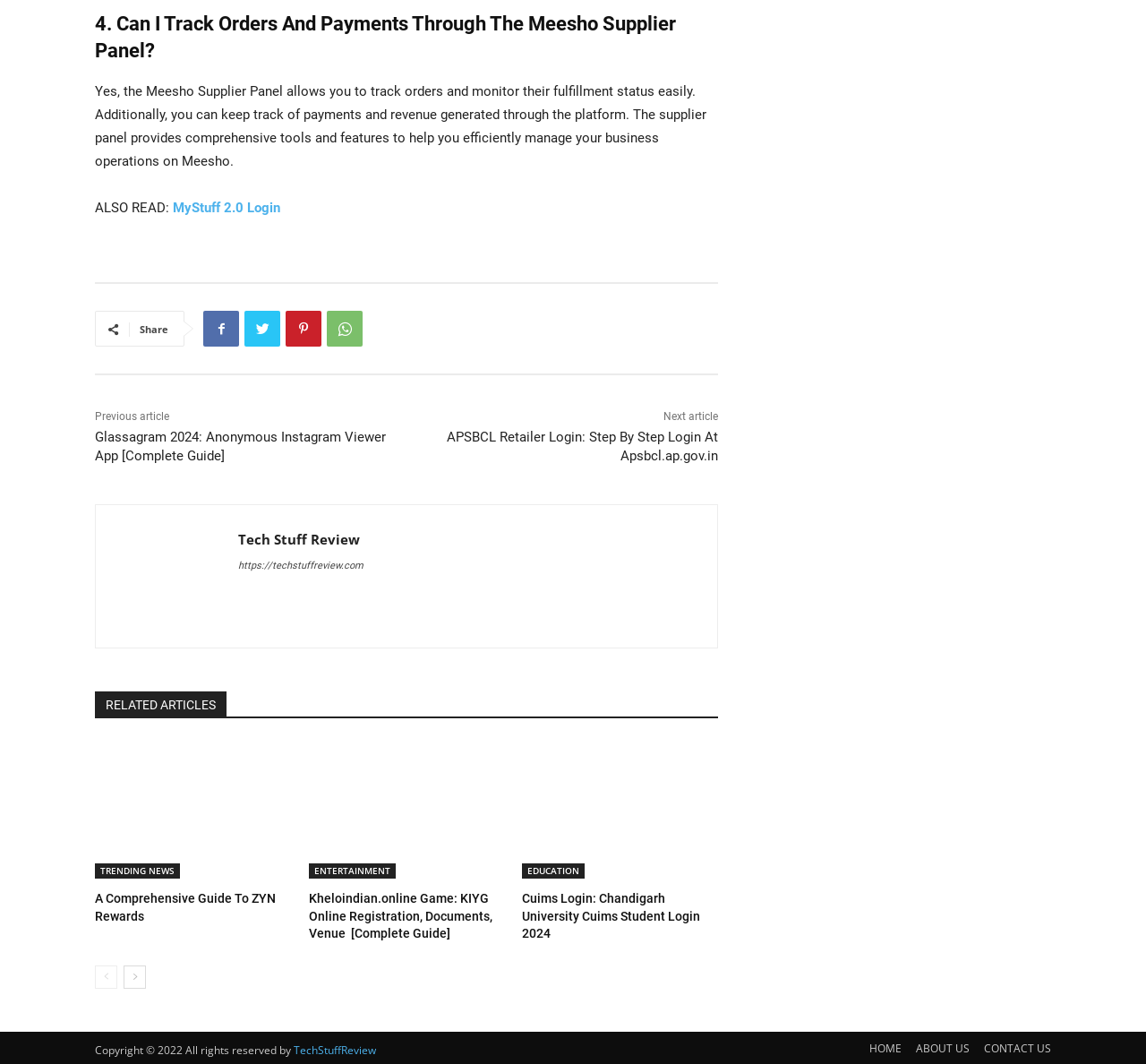Identify the coordinates of the bounding box for the element that must be clicked to accomplish the instruction: "Track orders and payments".

[0.083, 0.01, 0.627, 0.06]